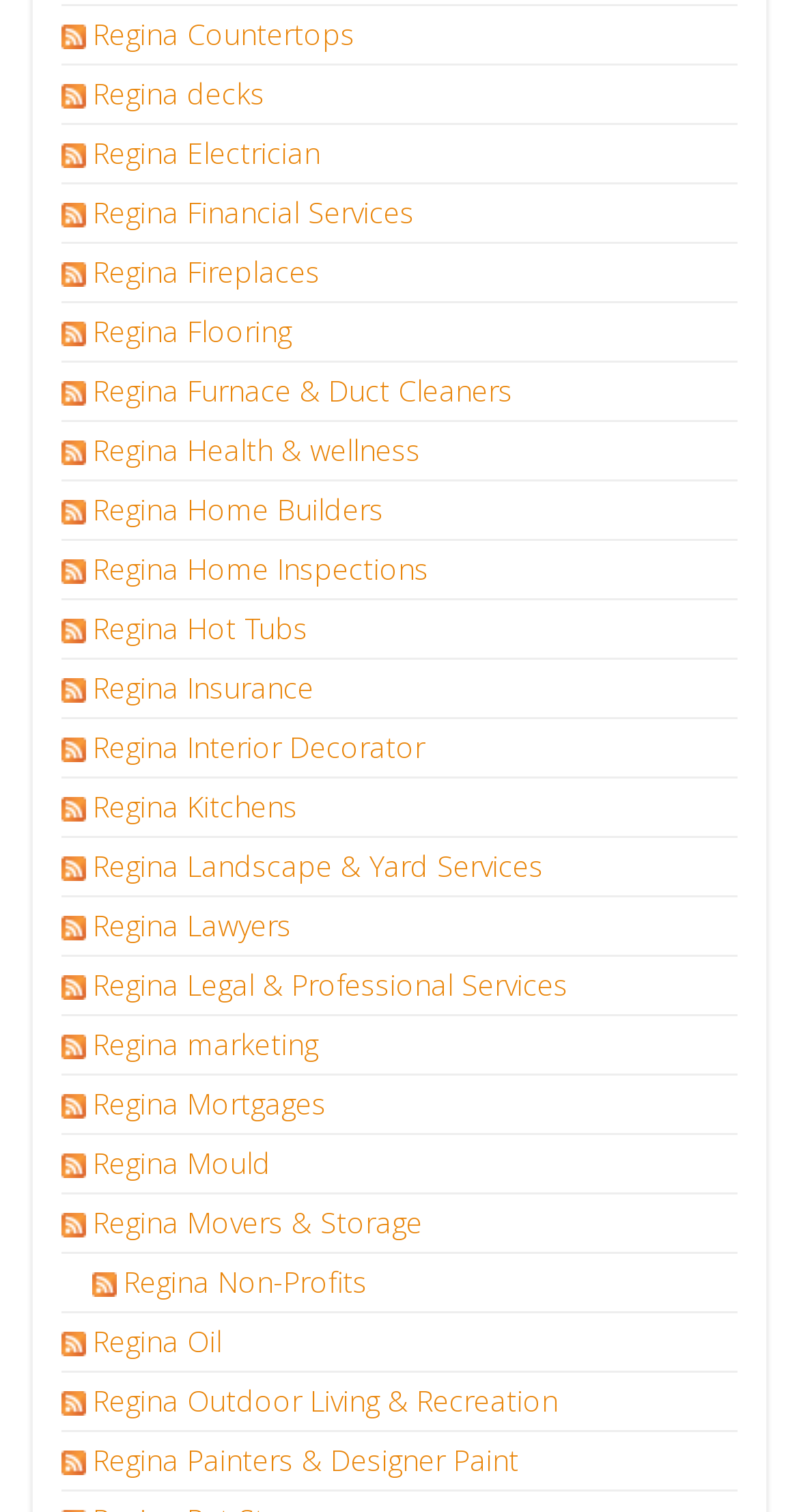Using a single word or phrase, answer the following question: 
Are all services listed in alphabetical order?

Yes